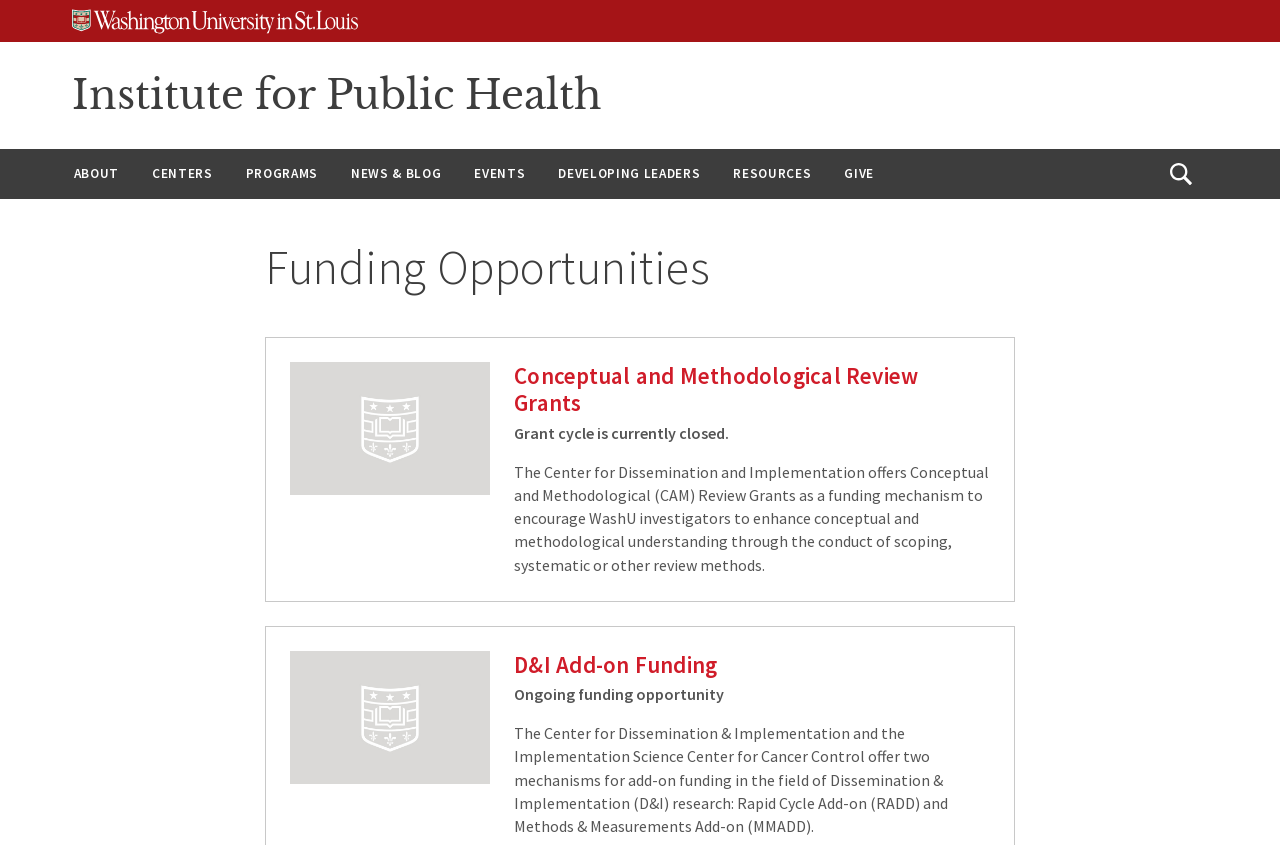Please identify the bounding box coordinates of the clickable region that I should interact with to perform the following instruction: "Learn about 'D&I Add-on Funding'". The coordinates should be expressed as four float numbers between 0 and 1, i.e., [left, top, right, bottom].

[0.402, 0.77, 0.773, 0.803]